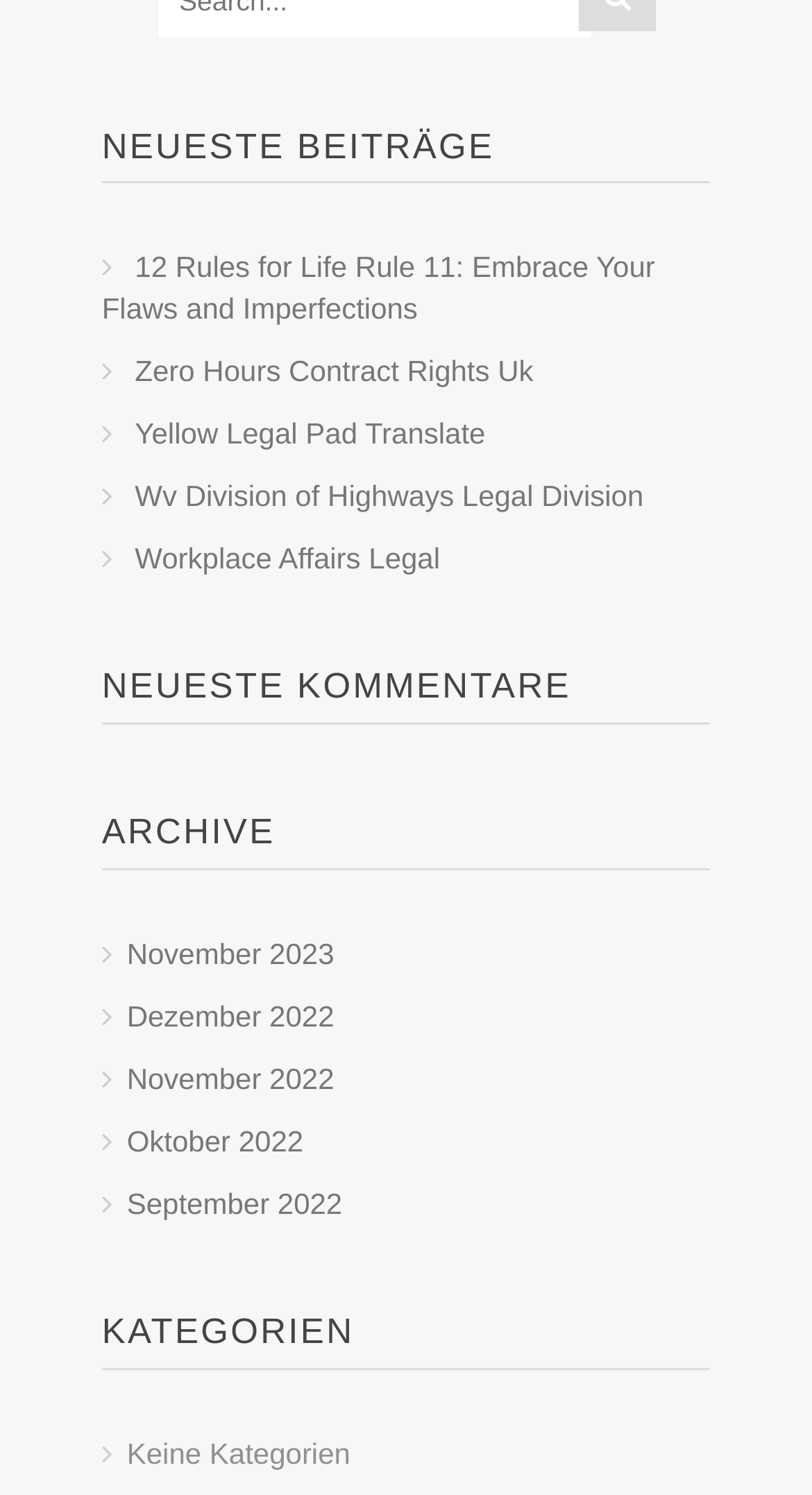For the following element description, predict the bounding box coordinates in the format (top-left x, top-left y, bottom-right x, bottom-right y). All values should be floating point numbers between 0 and 1. Description: Zero Hours Contract Rights Uk

[0.166, 0.237, 0.657, 0.26]